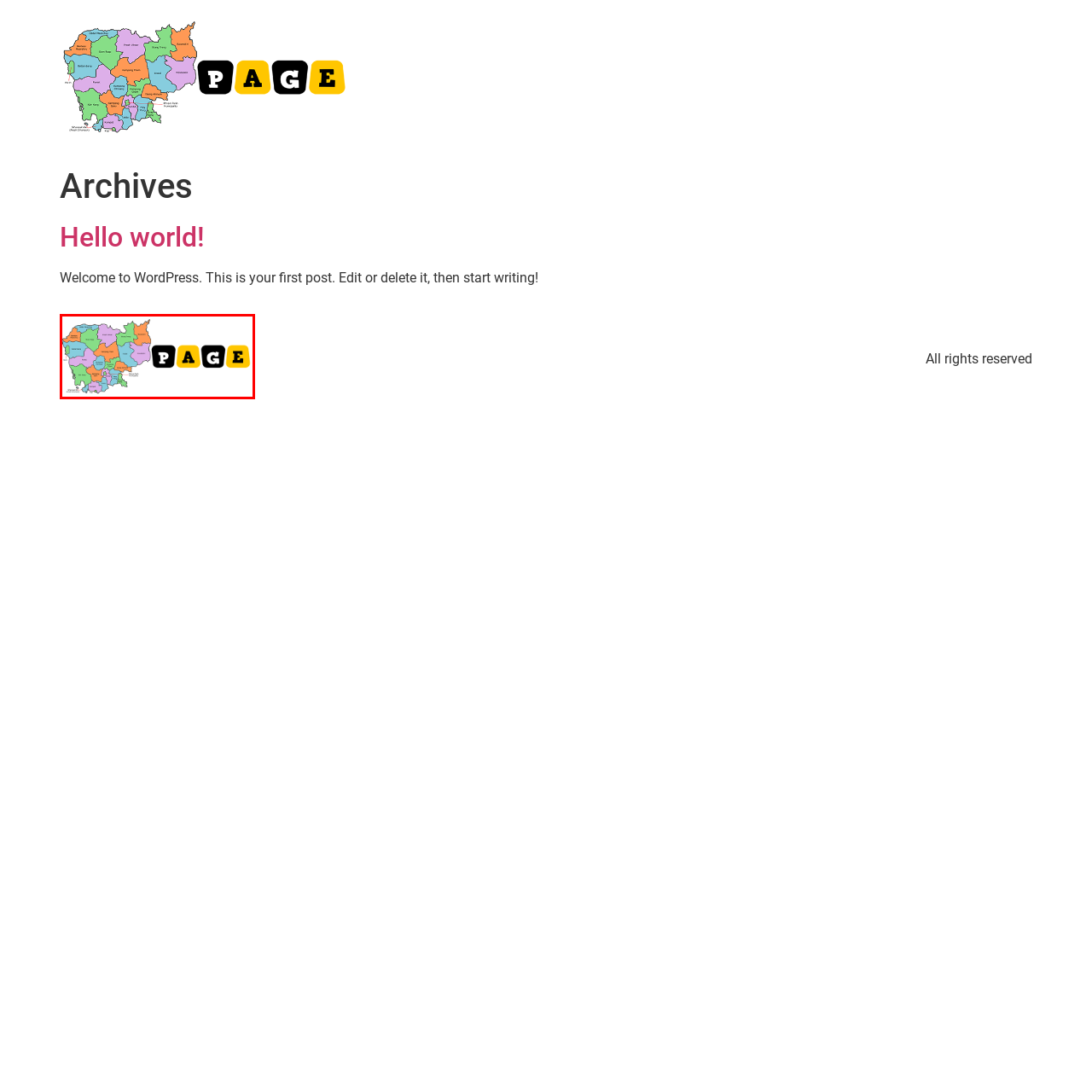What is the purpose of the visual combination?
Carefully look at the image inside the red bounding box and answer the question in a detailed manner using the visual details present.

The caption states that the visual combination of the map and the stylized word 'PAGE' creates an engaging representation intended to capture the viewer's attention while conveying geographic information.